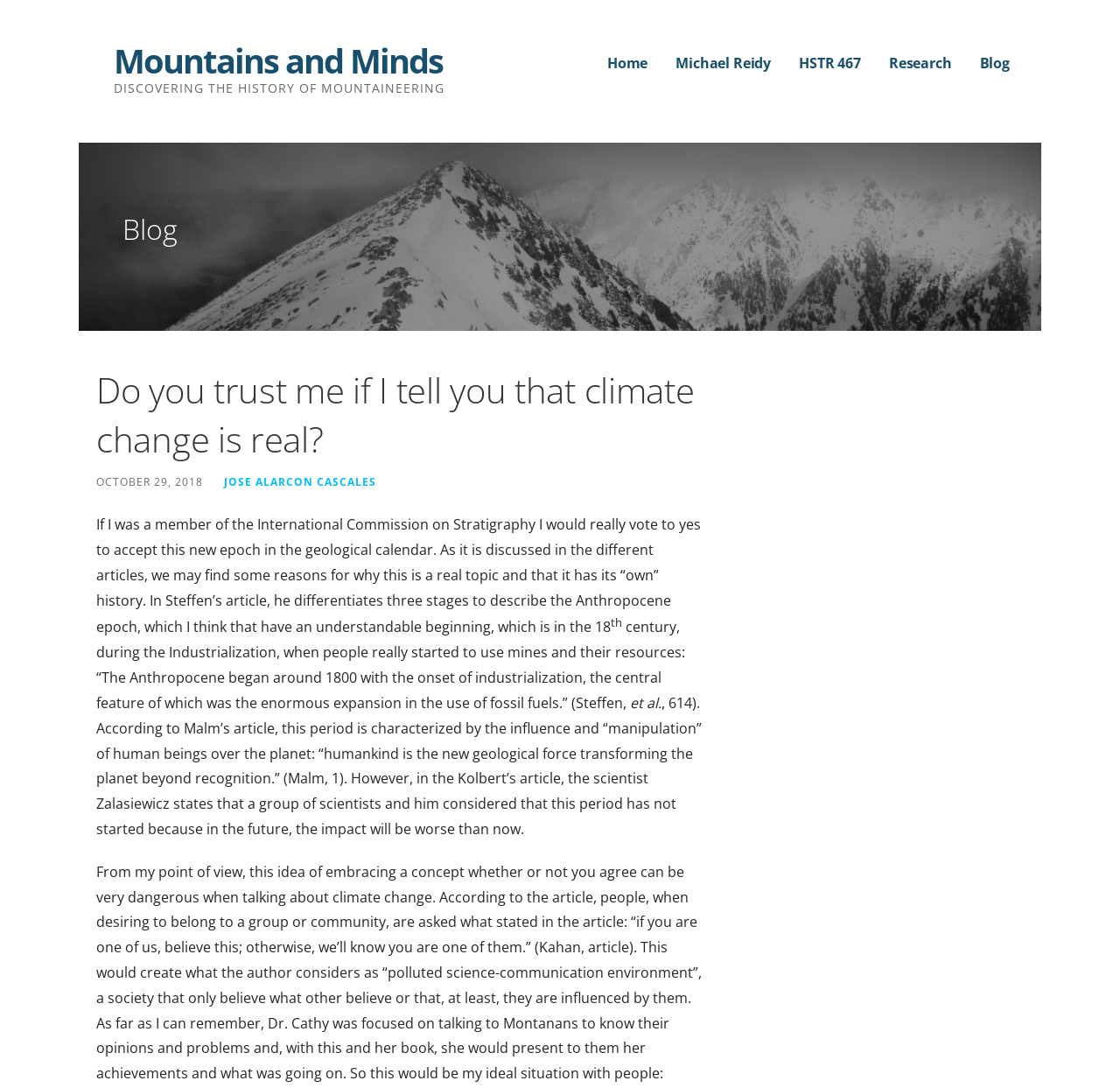Provide a comprehensive caption for the webpage.

The webpage appears to be a blog post titled "Do you trust me if I tell you that climate change is real?" from the website "Mountains and Minds". At the top left, there is a link to the website's homepage, "Mountains and Minds", followed by a static text "DISCOVERING THE HISTORY OF MOUNTAINEERING". 

On the top right, there is a navigation menu with links to "Home", "Michael Reidy", "HSTR 467", "Research", and "Blog". Below the navigation menu, there is a heading "Blog" that spans almost the entire width of the page.

The main content of the blog post is divided into sections. The title "Do you trust me if I tell you that climate change is real?" is a heading that takes up a significant portion of the page. Below the title, there is a static text "OCTOBER 29, 2018" followed by a link to the author's name, "JOSE ALARCON CASCALES". 

The main article text discusses the topic of climate change, citing various sources and articles. The text is divided into paragraphs, with some sections featuring superscript notation. The article appears to explore the concept of the Anthropocene epoch and its relation to human activities and climate change.